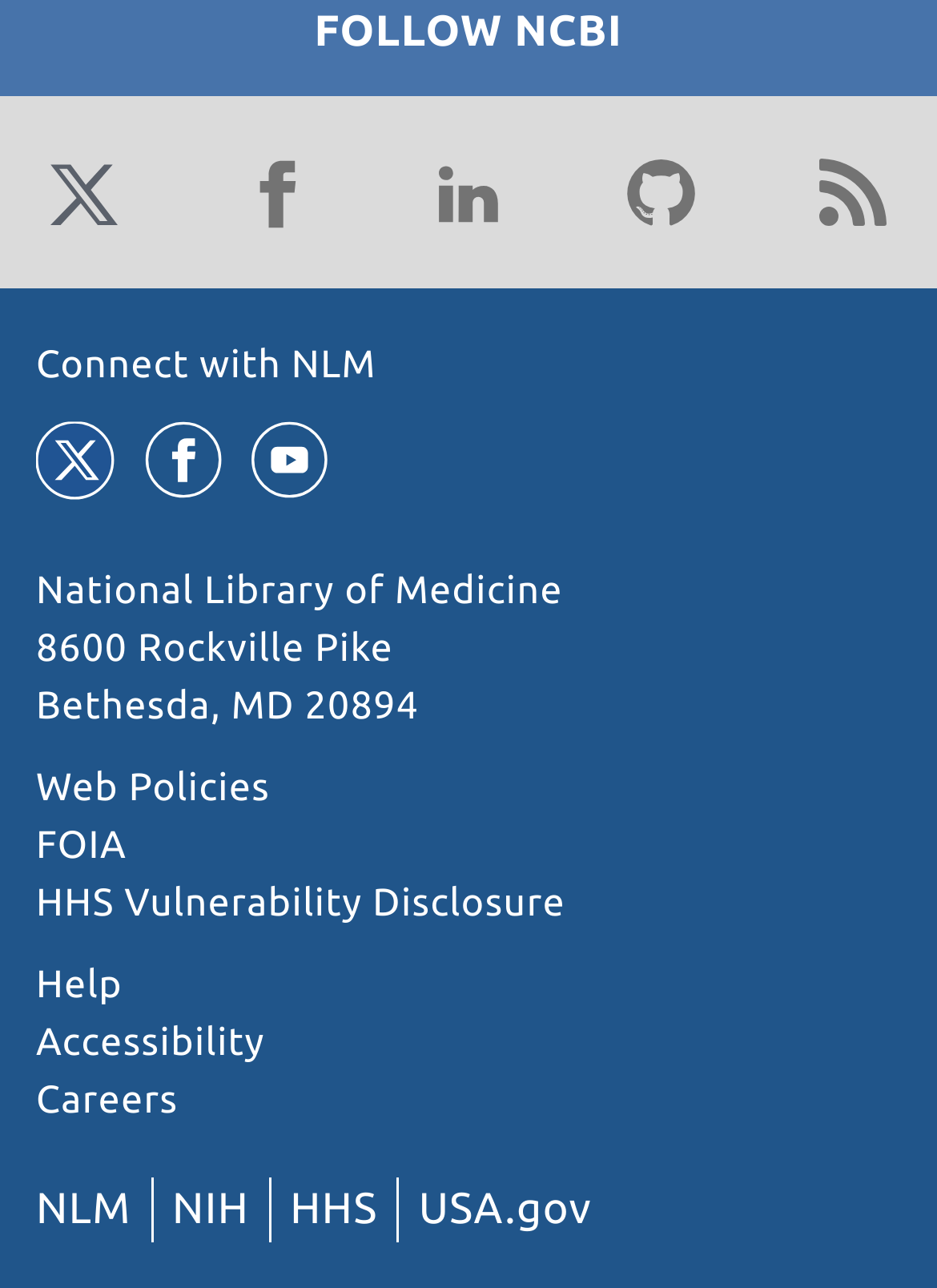Identify the bounding box coordinates of the element that should be clicked to fulfill this task: "Follow NLM on Twitter". The coordinates should be provided as four float numbers between 0 and 1, i.e., [left, top, right, bottom].

[0.038, 0.113, 0.141, 0.187]